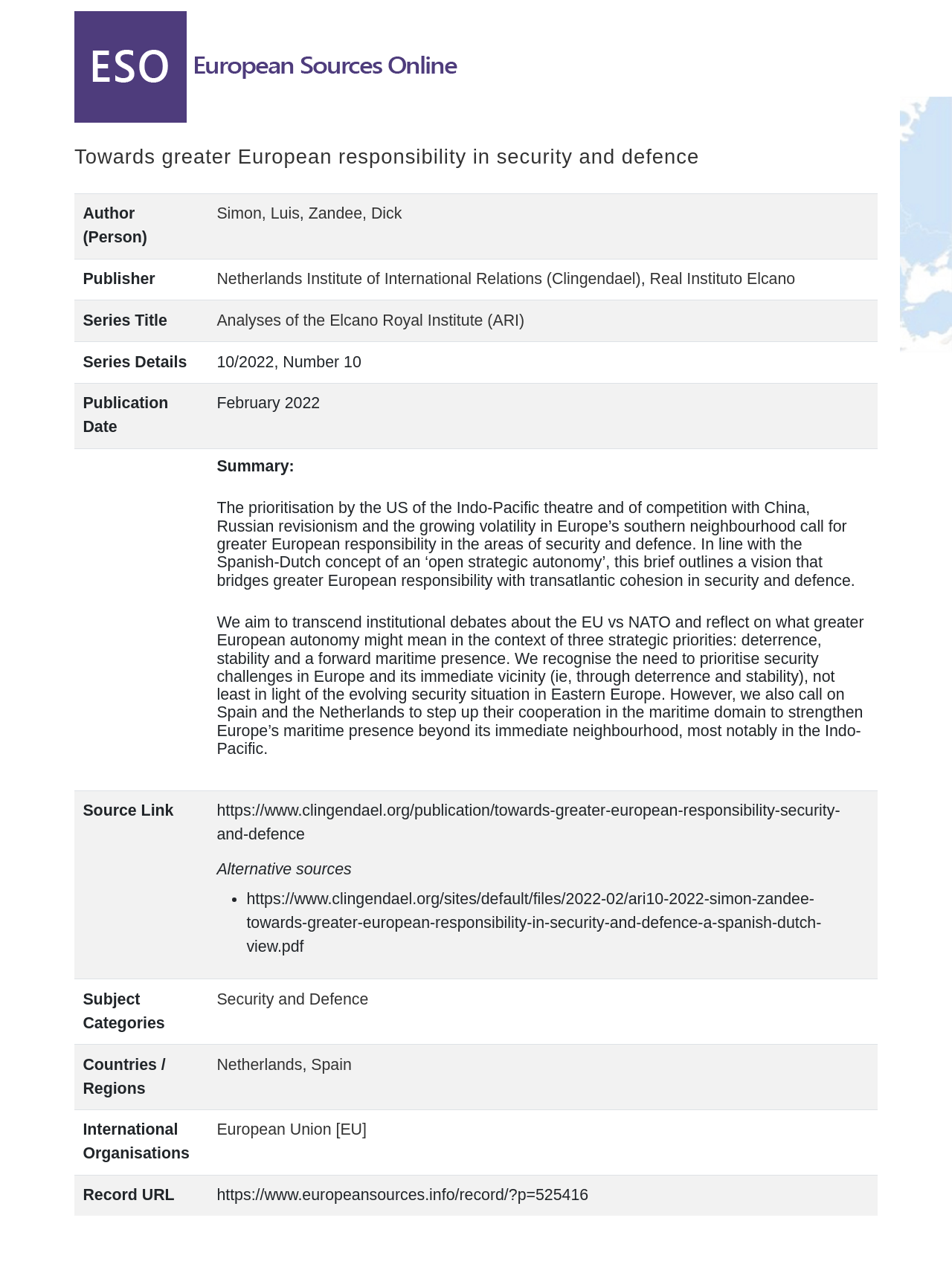What is the publication date of the article?
Using the details shown in the screenshot, provide a comprehensive answer to the question.

I found the publication date of the article by looking at the gridcell element with the text 'February 2022' which is a child of the row element with the rowheader 'Publication Date'.